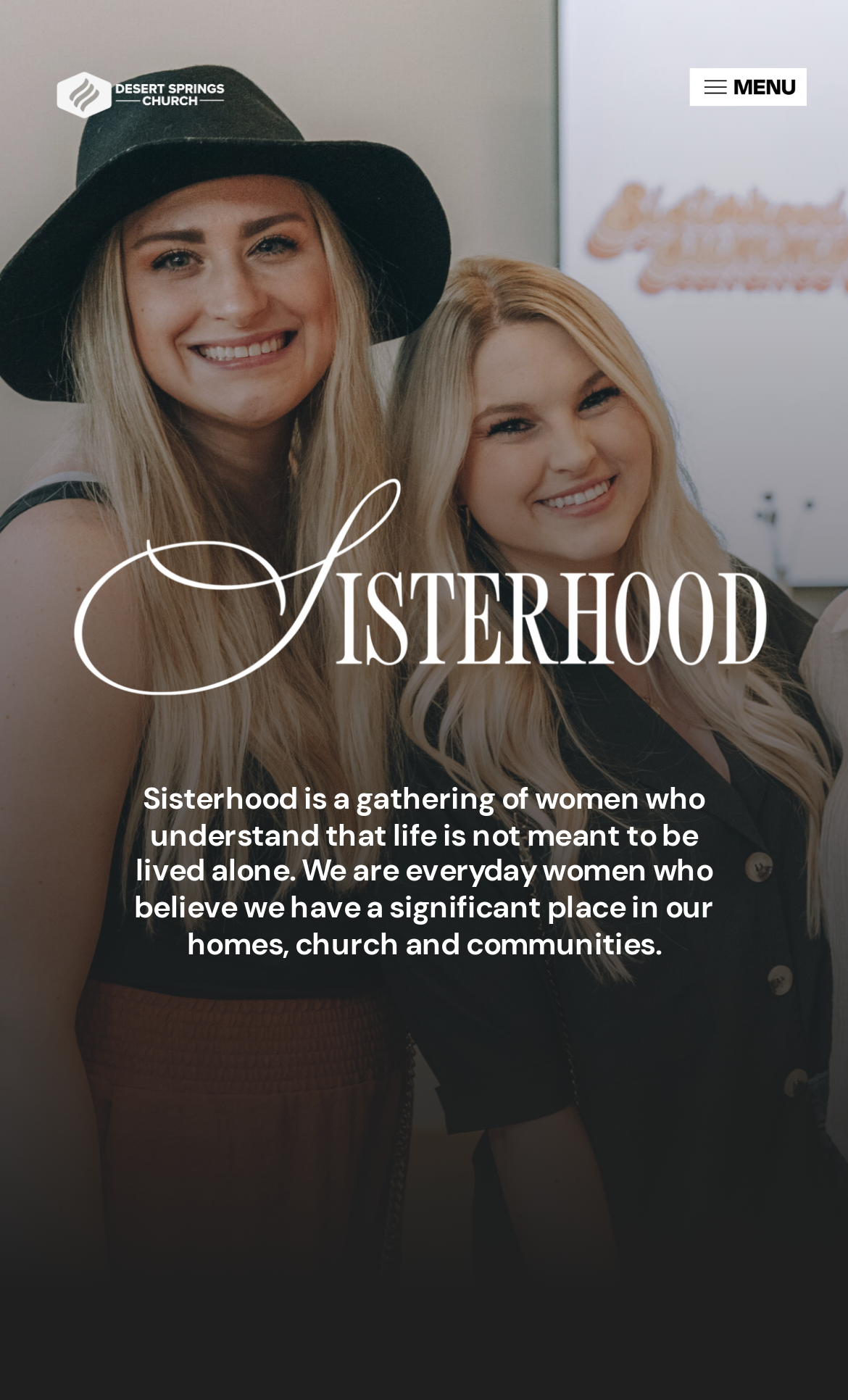Given the description "About ▼", provide the bounding box coordinates of the corresponding UI element.

None